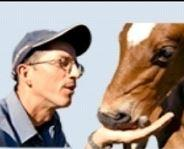Create an extensive caption that includes all significant details of the image.

The image captures a tender moment between a person and a brown calf. The individual, wearing glasses and a baseball cap, is gently engaging with the calf, showcasing an intimate connection between human and animal. The person leans in close, speaking softly or whispering to the calf, who appears curious and attentive. This scene highlights themes of compassion, care, and the bond that can develop between humans and animals, emphasizing the importance of gentle communication in nurturing relationships. The soft background further enhances the warmth of this interaction.